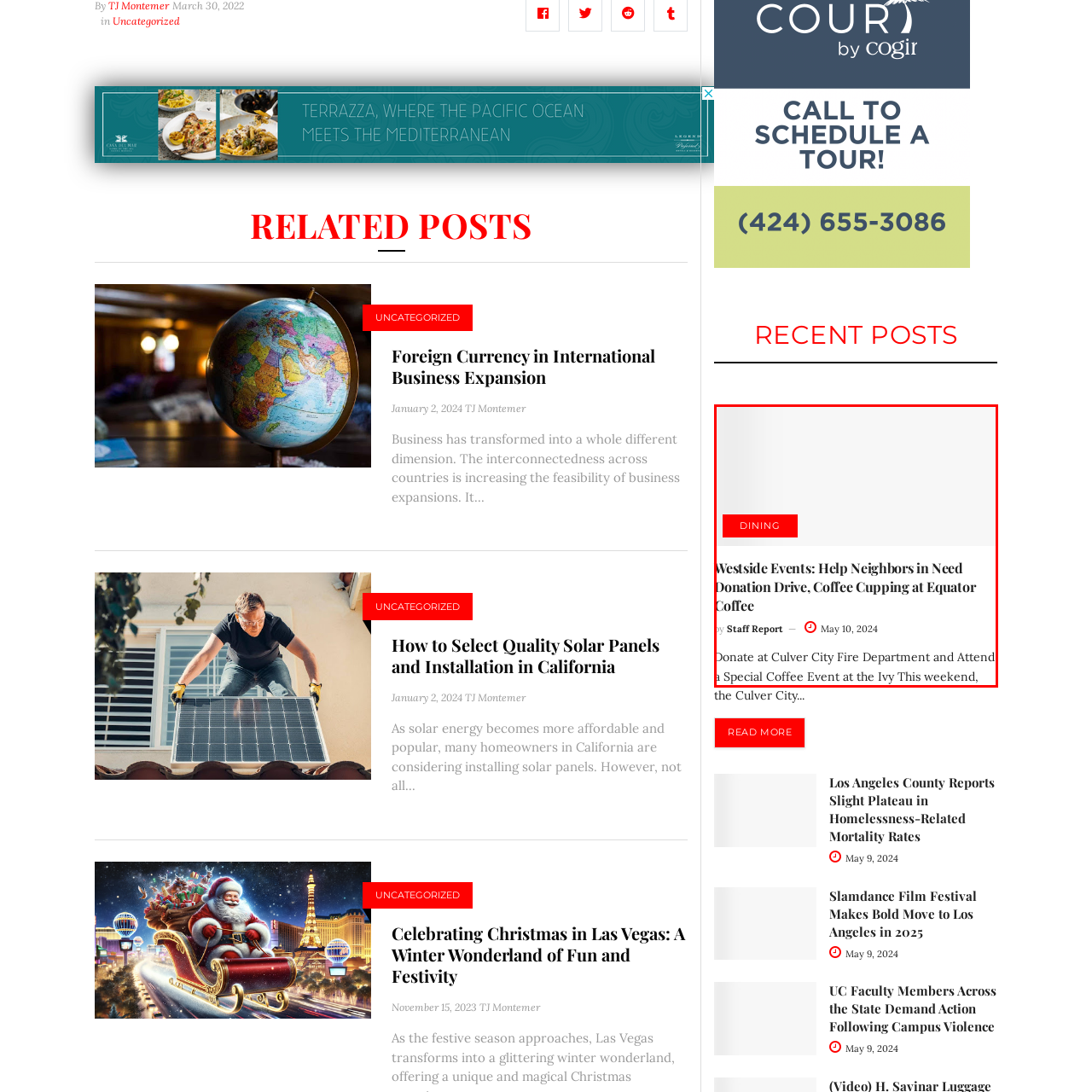Offer a detailed description of the content within the red-framed image.

The image highlights an article titled "Westside Events: Help Neighbors in Need Donation Drive, Coffee Cupping at Equator Coffee," authored by Staff Report and dated May 10, 2024. This article draws attention to a community-focused event aimed at collecting donations at the Culver City Fire Department and invites attendees to a special coffee cupping event at Equator Coffee, emphasizing the importance of supporting local causes. The section is categorized under "DINING," indicating its relevance to food and beverage enthusiasts interested in community events tied to culinary experiences.